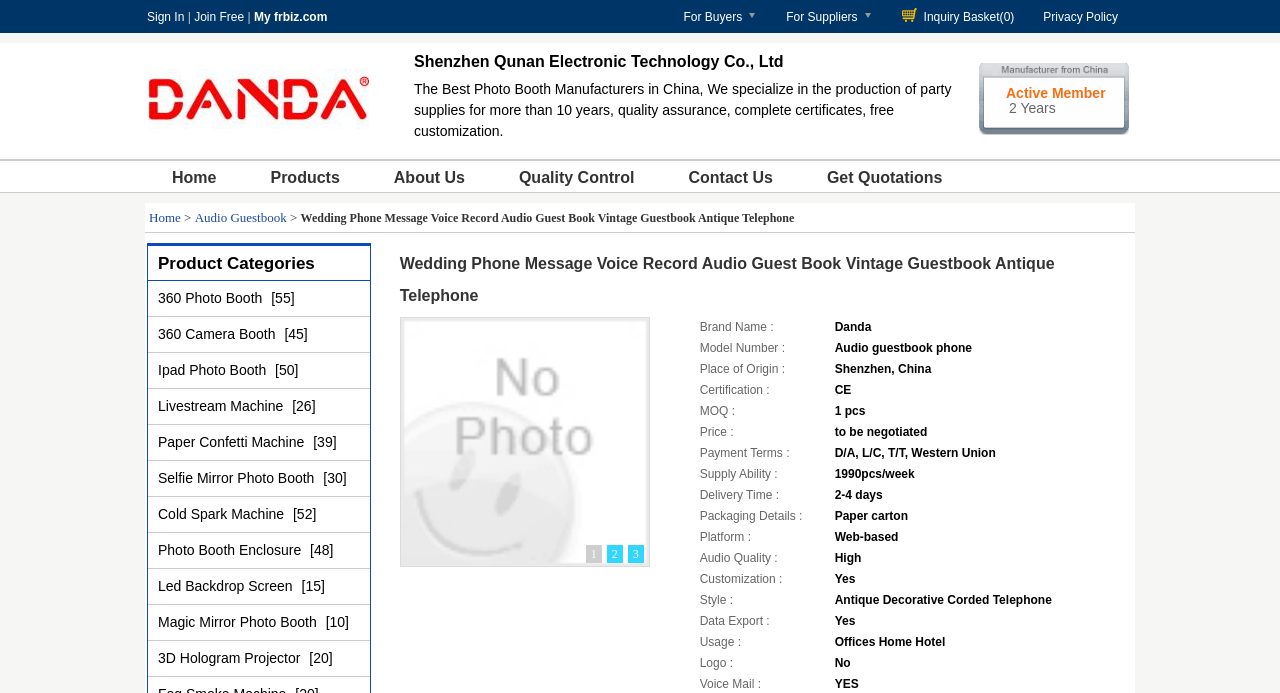Locate the bounding box coordinates of the area you need to click to fulfill this instruction: 'Sign in'. The coordinates must be in the form of four float numbers ranging from 0 to 1: [left, top, right, bottom].

[0.115, 0.014, 0.144, 0.034]